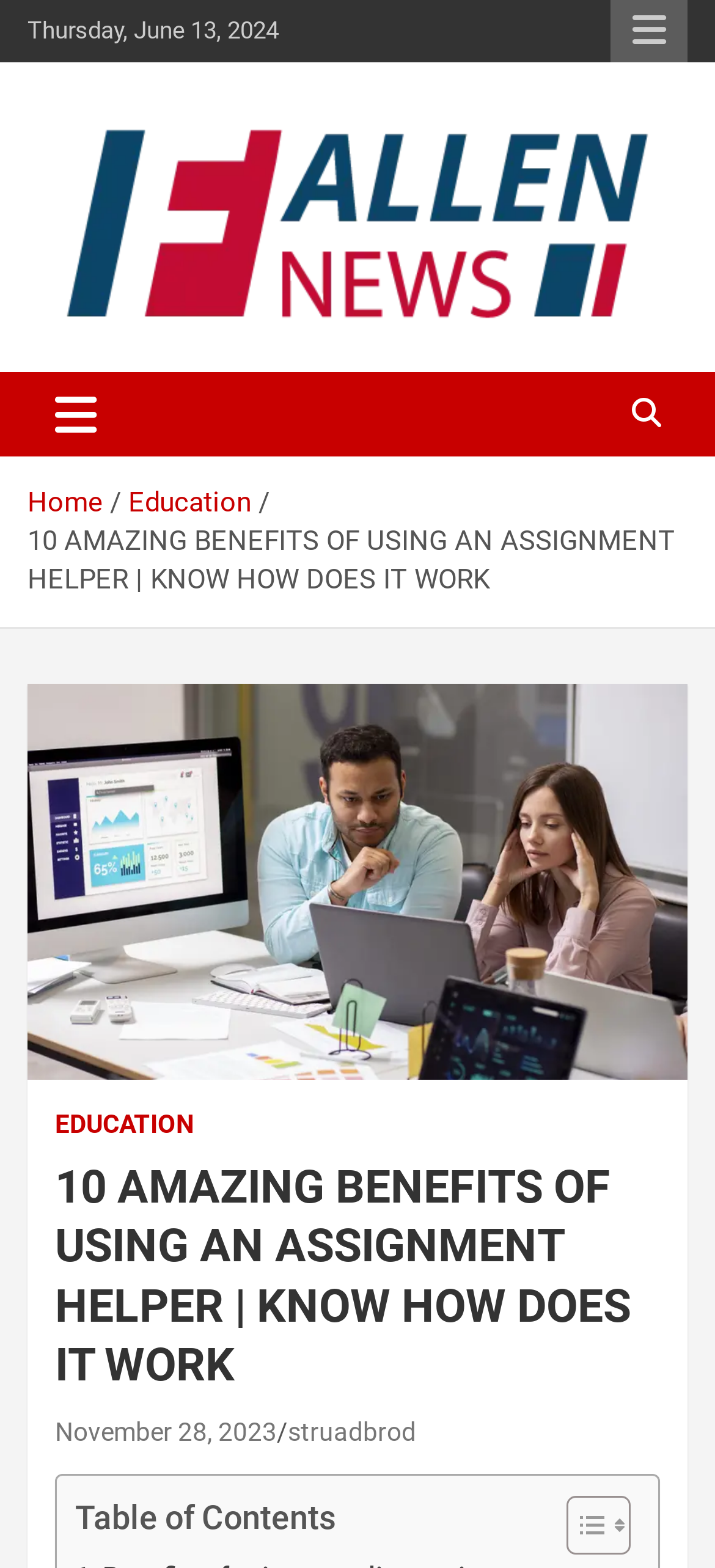Give a one-word or one-phrase response to the question: 
What is the purpose of the button with a hamburger icon?

Toggle navigation